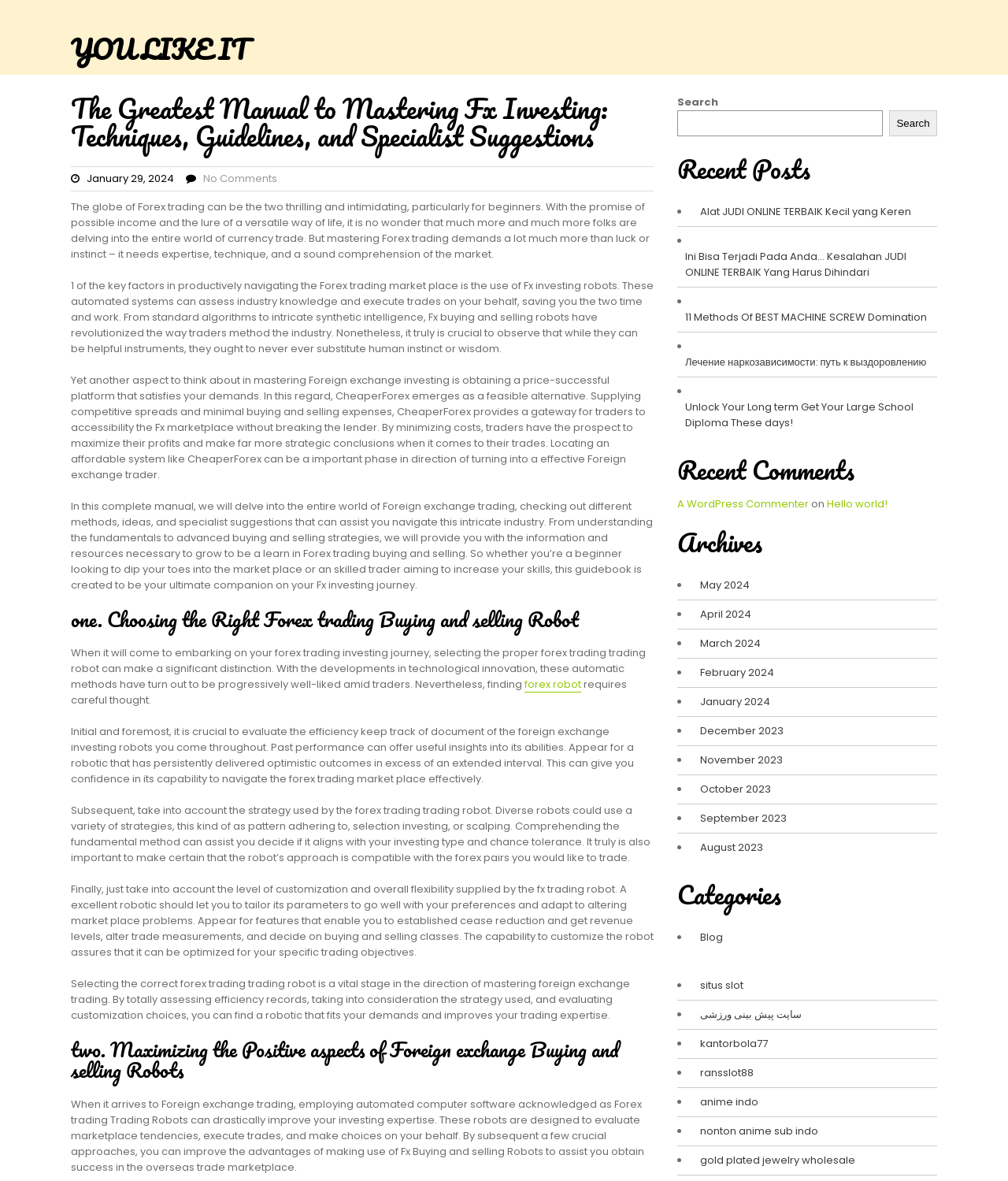Please locate the clickable area by providing the bounding box coordinates to follow this instruction: "Read recent posts".

[0.672, 0.132, 0.93, 0.154]